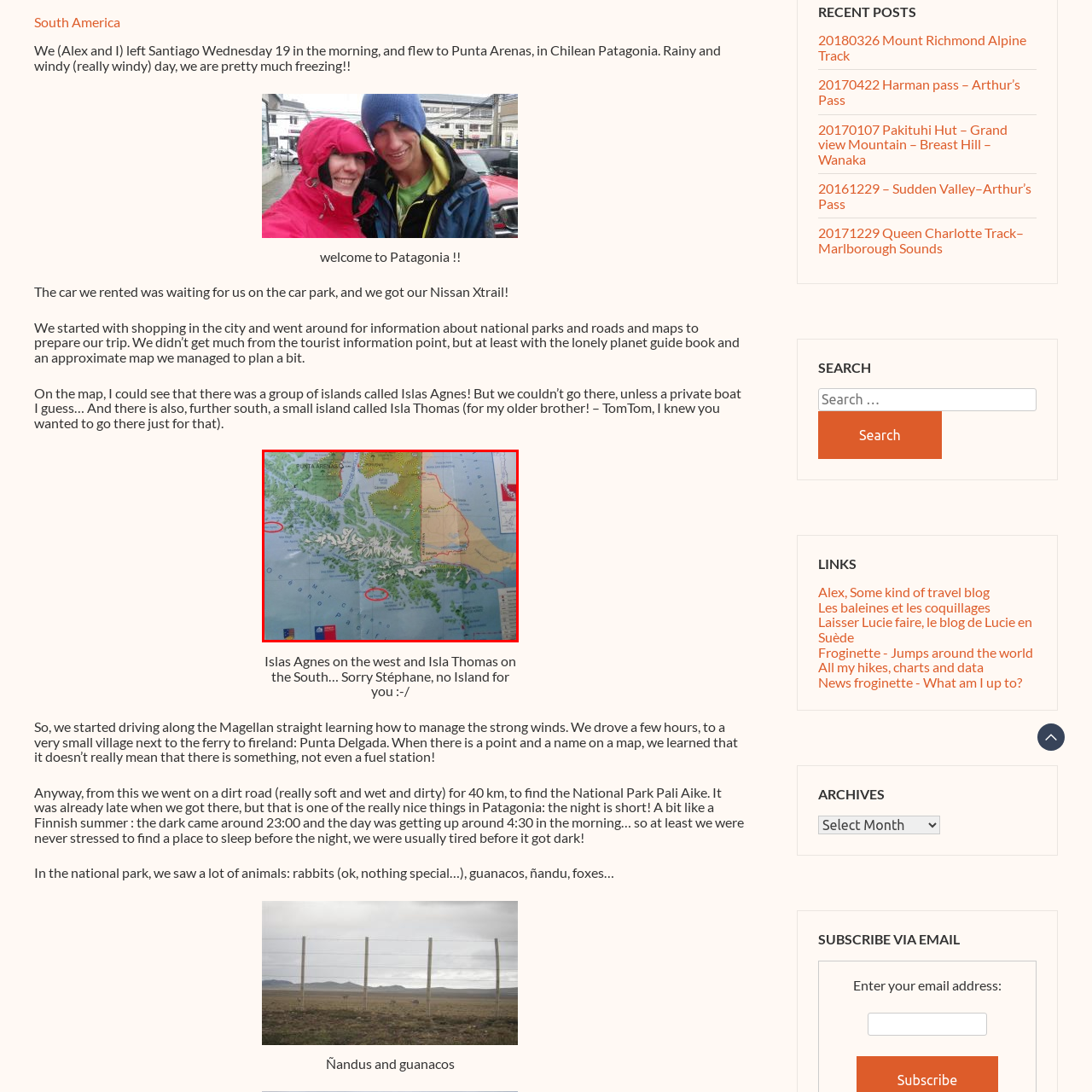Concentrate on the image area surrounded by the red border and answer the following question comprehensively: What are the two islands marked with circles?

The two islands marked with circles on the map are Islas Agnes and Isla Thomas, which are located to the west and south, respectively, of Punta Arenas. These islands are mentioned in the accompanying narrative, where the authors express a sense of adventure mixed with disappointment for not being able to visit them.